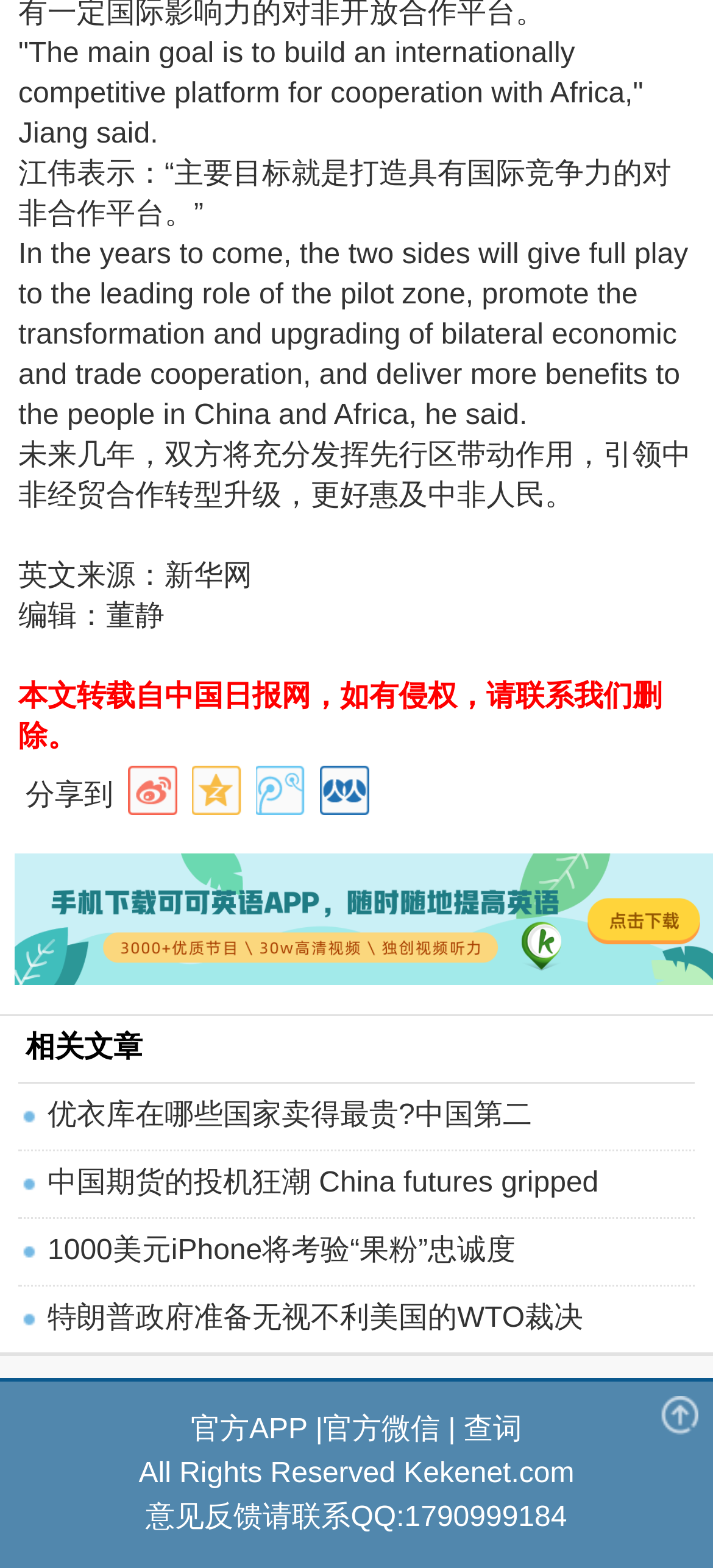Please locate the clickable area by providing the bounding box coordinates to follow this instruction: "Check other news about 特朗普政府".

[0.026, 0.821, 0.974, 0.863]